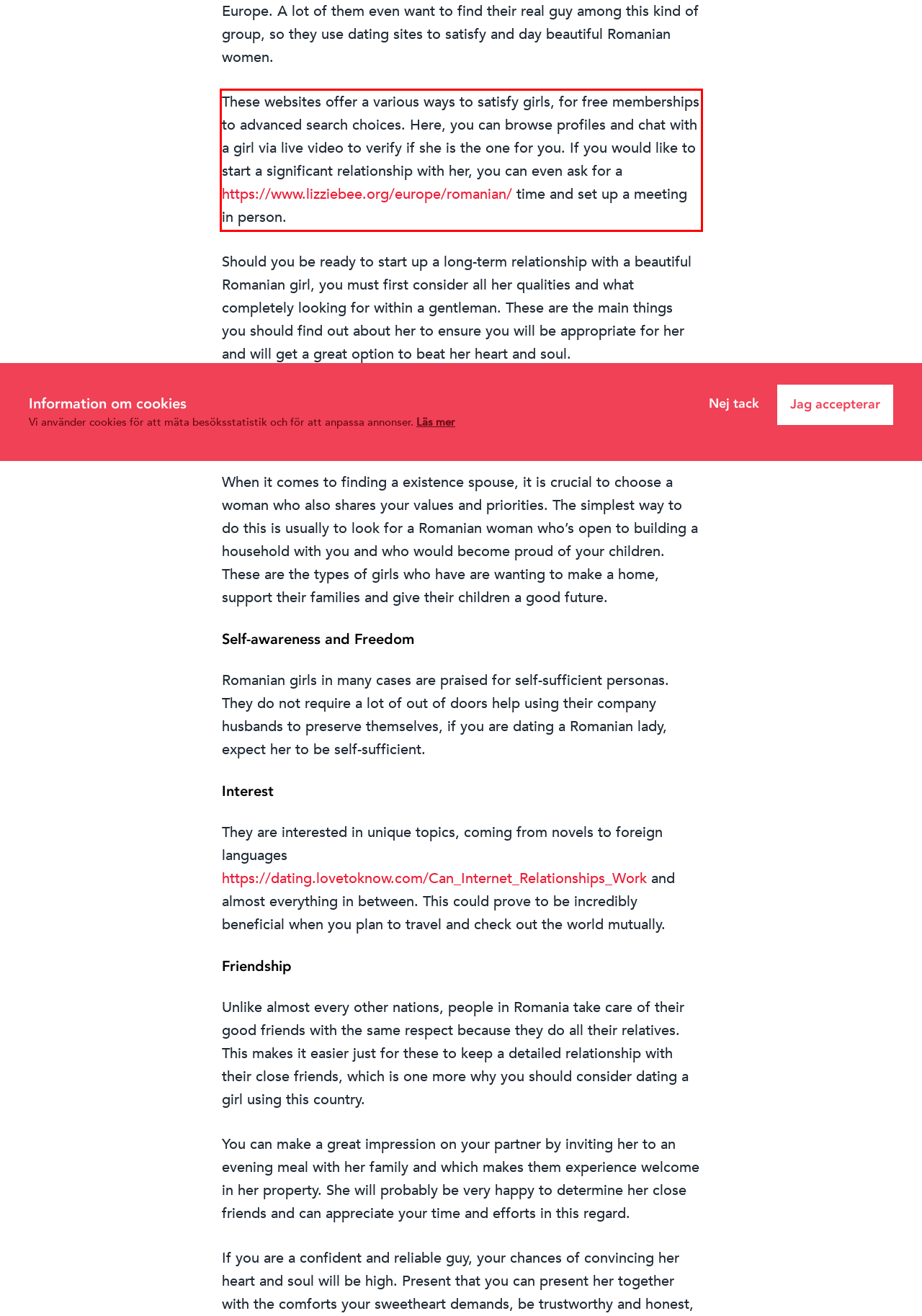Please examine the webpage screenshot containing a red bounding box and use OCR to recognize and output the text inside the red bounding box.

These websites offer a various ways to satisfy girls, for free memberships to advanced search choices. Here, you can browse profiles and chat with a girl via live video to verify if she is the one for you. If you would like to start a significant relationship with her, you can even ask for a https://www.lizziebee.org/europe/romanian/ time and set up a meeting in person.